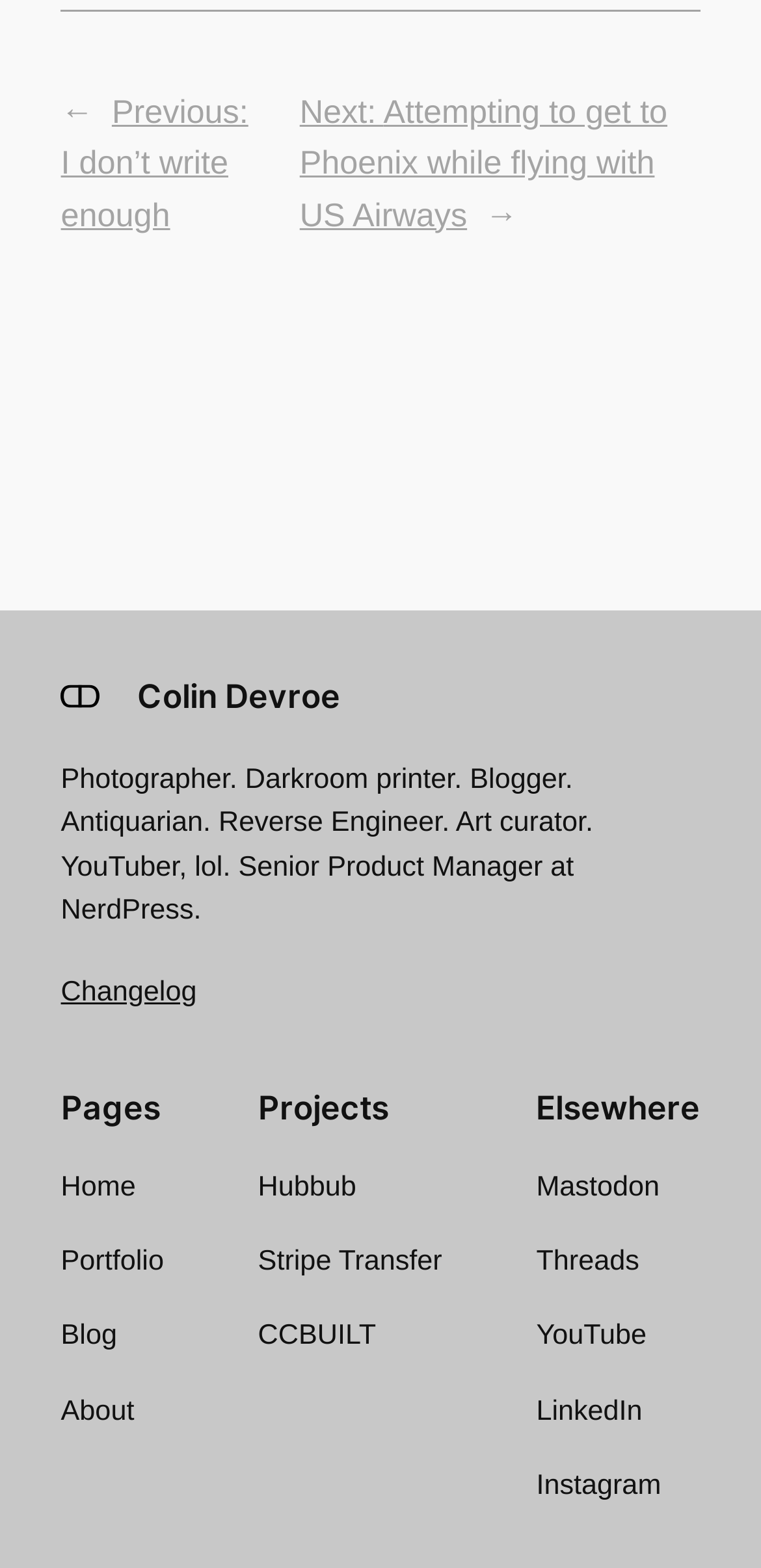What is the bounding box coordinate of the image?
Answer the question with a single word or phrase, referring to the image.

[0.08, 0.431, 0.131, 0.456]